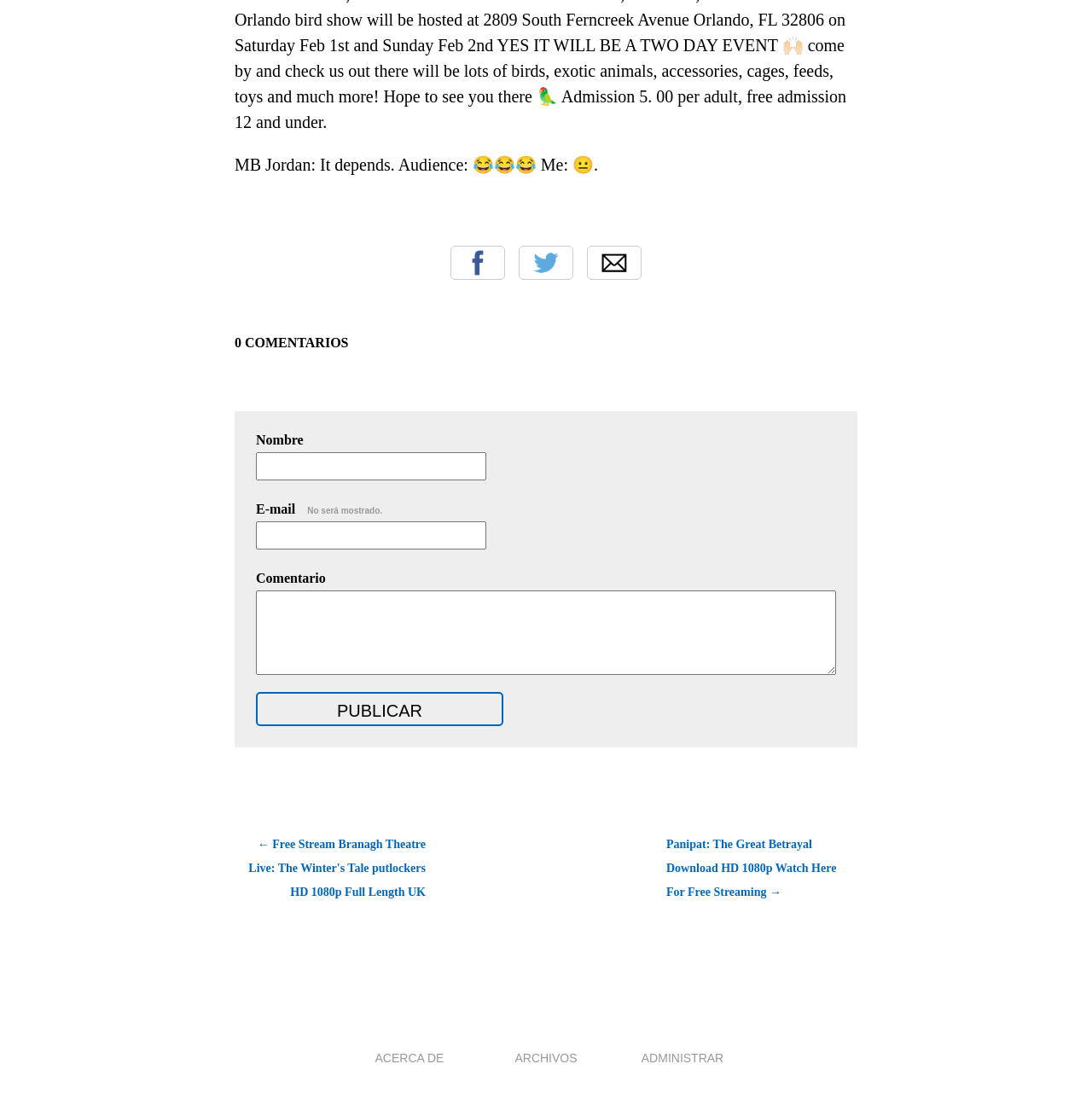Find the bounding box of the UI element described as: "parent_node: Nombre name="nombre"". The bounding box coordinates should be given as four float values between 0 and 1, i.e., [left, top, right, bottom].

[0.234, 0.414, 0.445, 0.44]